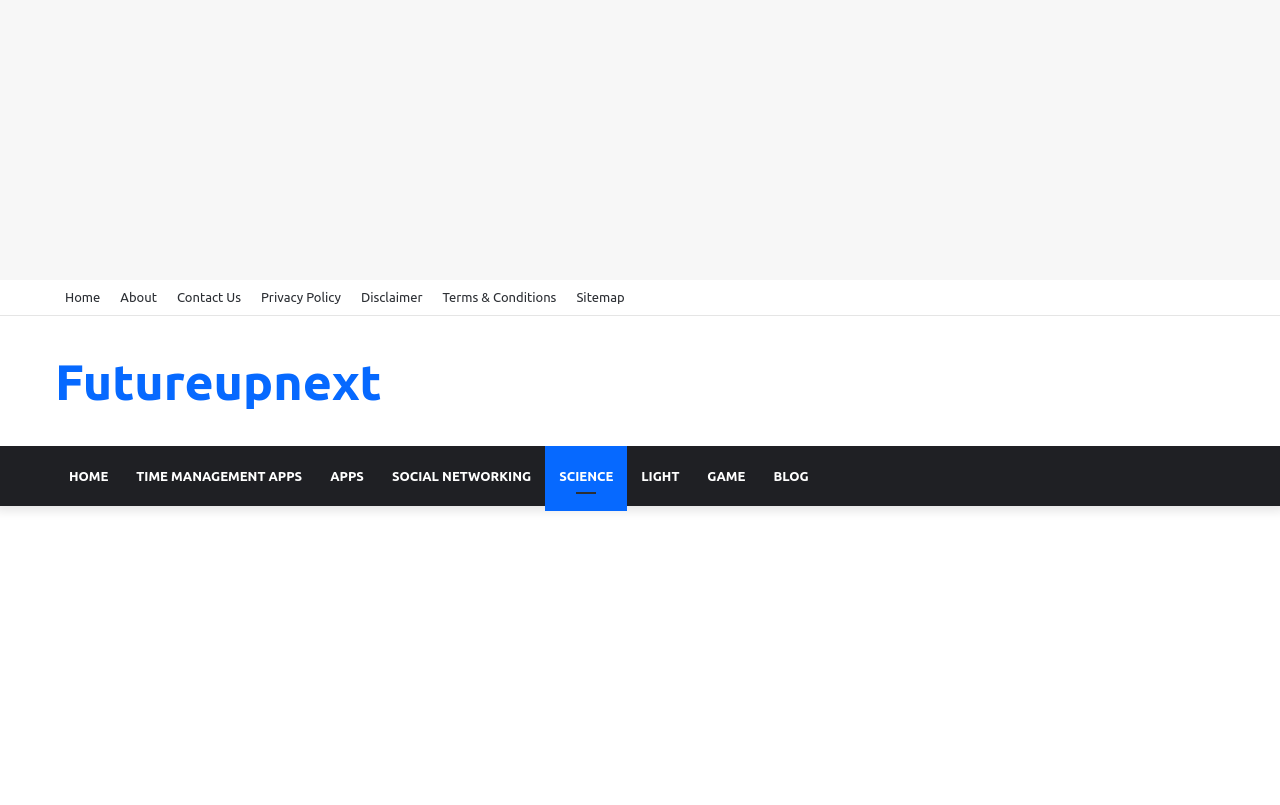Provide an in-depth caption for the contents of the webpage.

The webpage is titled "Totally Science: How to Make Science Fun and Engaging for Everyone - Futureupnex". At the top of the page, there is a large advertisement iframe that spans almost the entire width of the page. Below the advertisement, there is a secondary navigation menu with six links: "Home", "About", "Contact Us", "Privacy Policy", "Disclaimer", and "Terms & Conditions". These links are aligned horizontally and take up about half of the page's width.

Further down the page, there is a link to "Futureupnext" situated on the left side. Below this link, there is a primary navigation menu with eight links: "HOME", "TIME MANAGEMENT APPS", "APPS", "SOCIAL NETWORKING", "SCIENCE", "LIGHT", "GAME", and "BLOG". These links are also aligned horizontally and stretch across the entire width of the page.